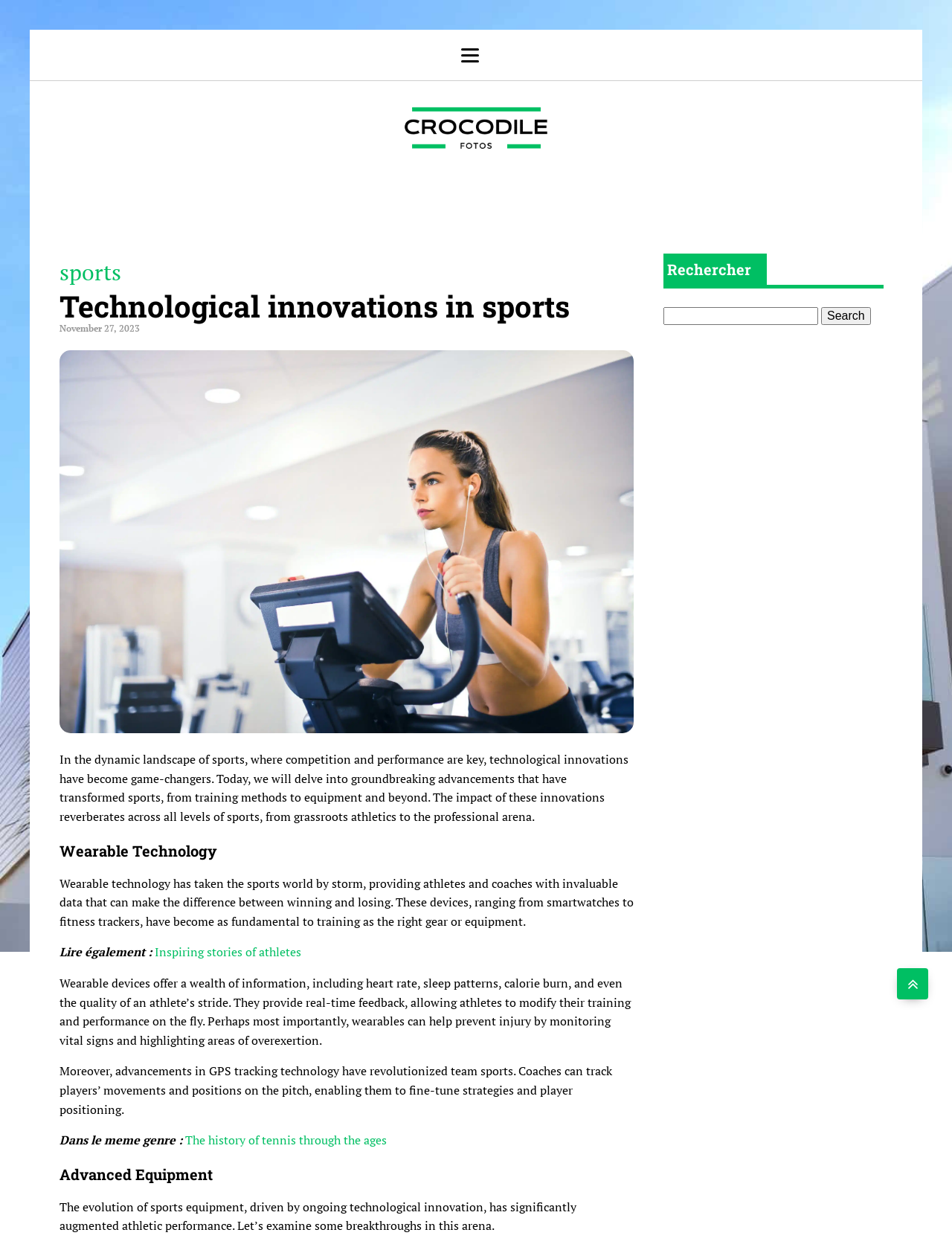Construct a comprehensive description capturing every detail on the webpage.

The webpage is about technological innovations in sports, with a focus on how they have transformed the industry. At the top, there is a link to the website's homepage, followed by a heading that reads "Technological innovations in sports". Below this heading, there is a date "November 27, 2023" and a brief introduction to the topic.

The main content of the webpage is divided into sections, each with its own heading. The first section is about "Wearable Technology", which discusses how wearable devices such as smartwatches and fitness trackers have become essential tools for athletes and coaches. This section includes several paragraphs of text that explain the benefits of wearable technology, including providing real-time feedback and helping to prevent injuries.

Below the "Wearable Technology" section, there is a link to an article about "Inspiring stories of athletes" and a section with the heading "Advanced Equipment". This section discusses how technological innovations have improved sports equipment, leading to enhanced athletic performance.

On the right side of the webpage, there is a search bar with a heading "Rechercher" (French for "Search"). The search bar includes a text box and a "Search" button.

At the bottom of the webpage, there is a link to another article, "The history of tennis through the ages", and a small icon with an upward-pointing arrow.